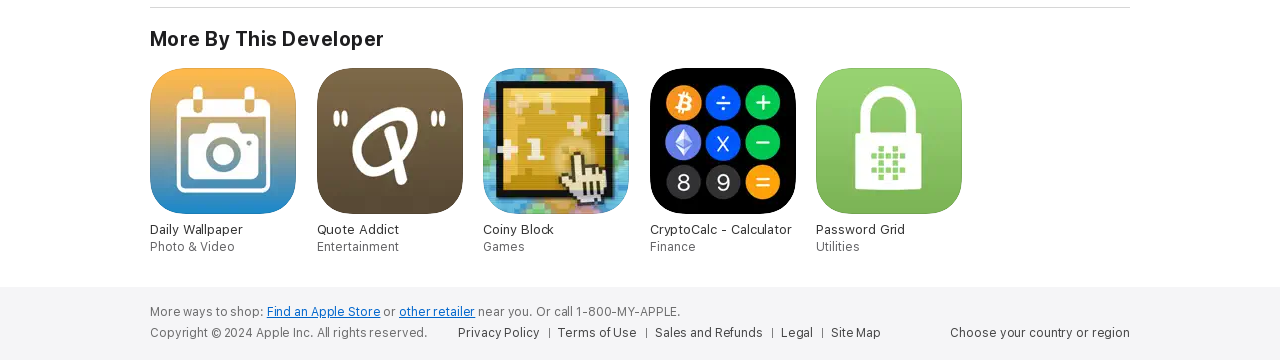Find the bounding box coordinates of the element to click in order to complete this instruction: "View Quote Addict". The bounding box coordinates must be four float numbers between 0 and 1, denoted as [left, top, right, bottom].

[0.247, 0.189, 0.362, 0.708]